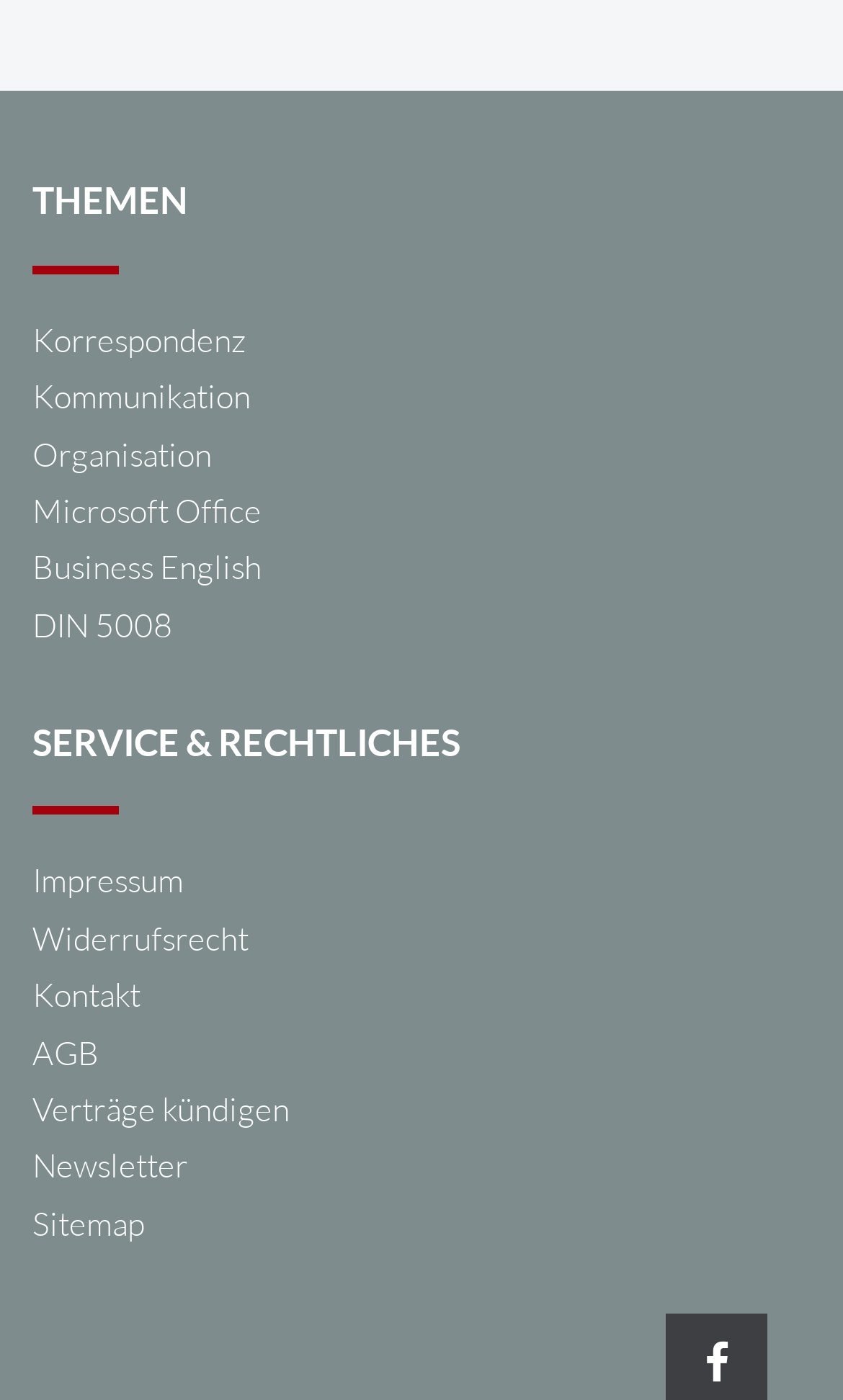Please locate the bounding box coordinates of the region I need to click to follow this instruction: "Go to Impressum".

[0.038, 0.615, 0.218, 0.644]